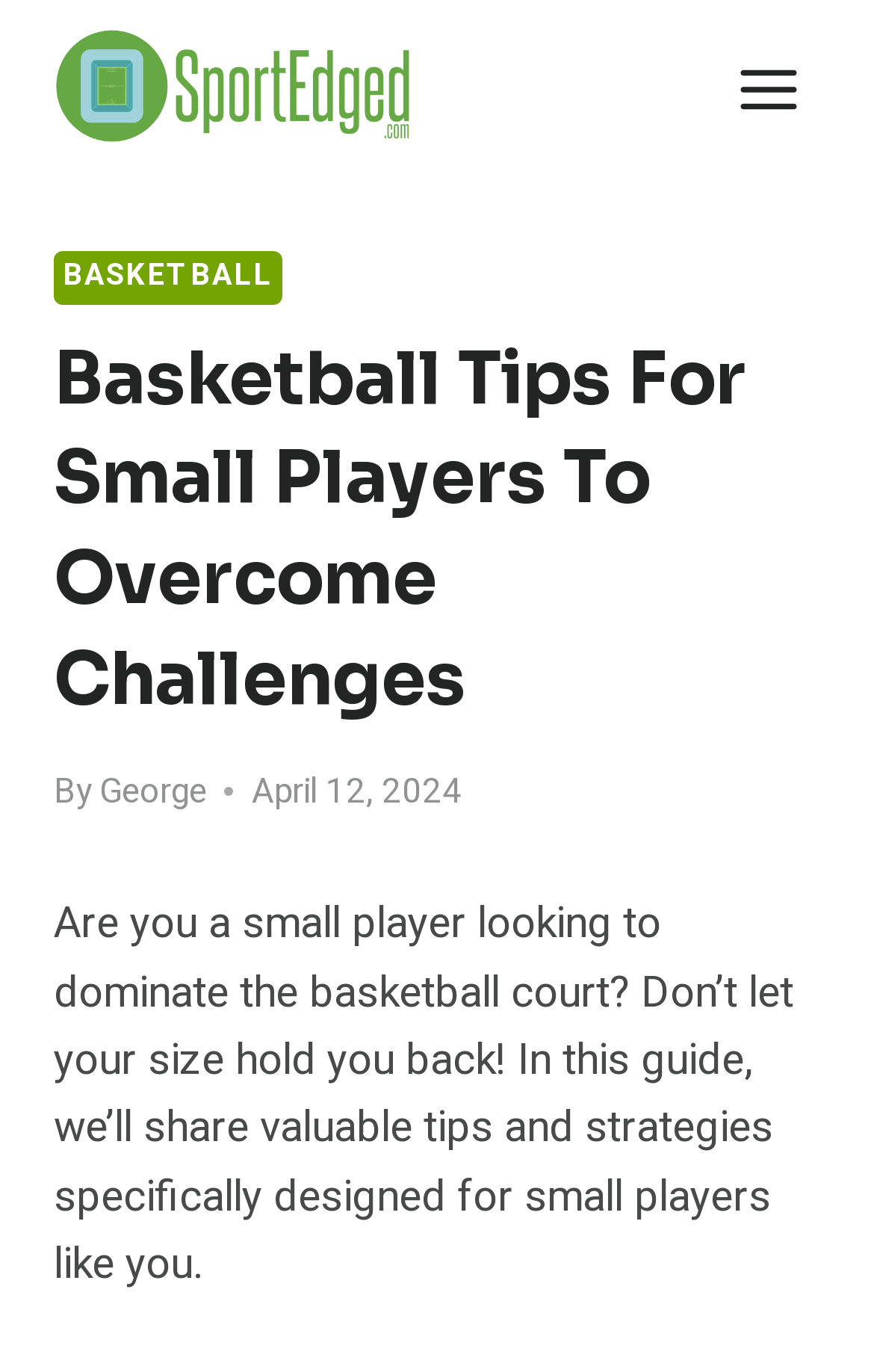Offer an extensive depiction of the webpage and its key elements.

The webpage is about basketball tips for small players, with a focus on enhancing agility, skills, and strategic gameplay. At the top left corner, there is a logo image with a corresponding link. On the top right corner, there is a button to open a menu. 

Below the logo, there is a header section that spans across the page. Within this section, there is a link to a "BASKETBALL" category on the left, followed by a heading that reads "Basketball Tips For Small Players To Overcome Challenges". On the right side of the header section, there is a byline that reads "By George" and a timestamp indicating the article was published on April 12, 2024.

Below the header section, there is a paragraph of text that introduces the guide, addressing small players who want to dominate the basketball court despite their size. This text takes up most of the page's width and is positioned near the middle of the page.